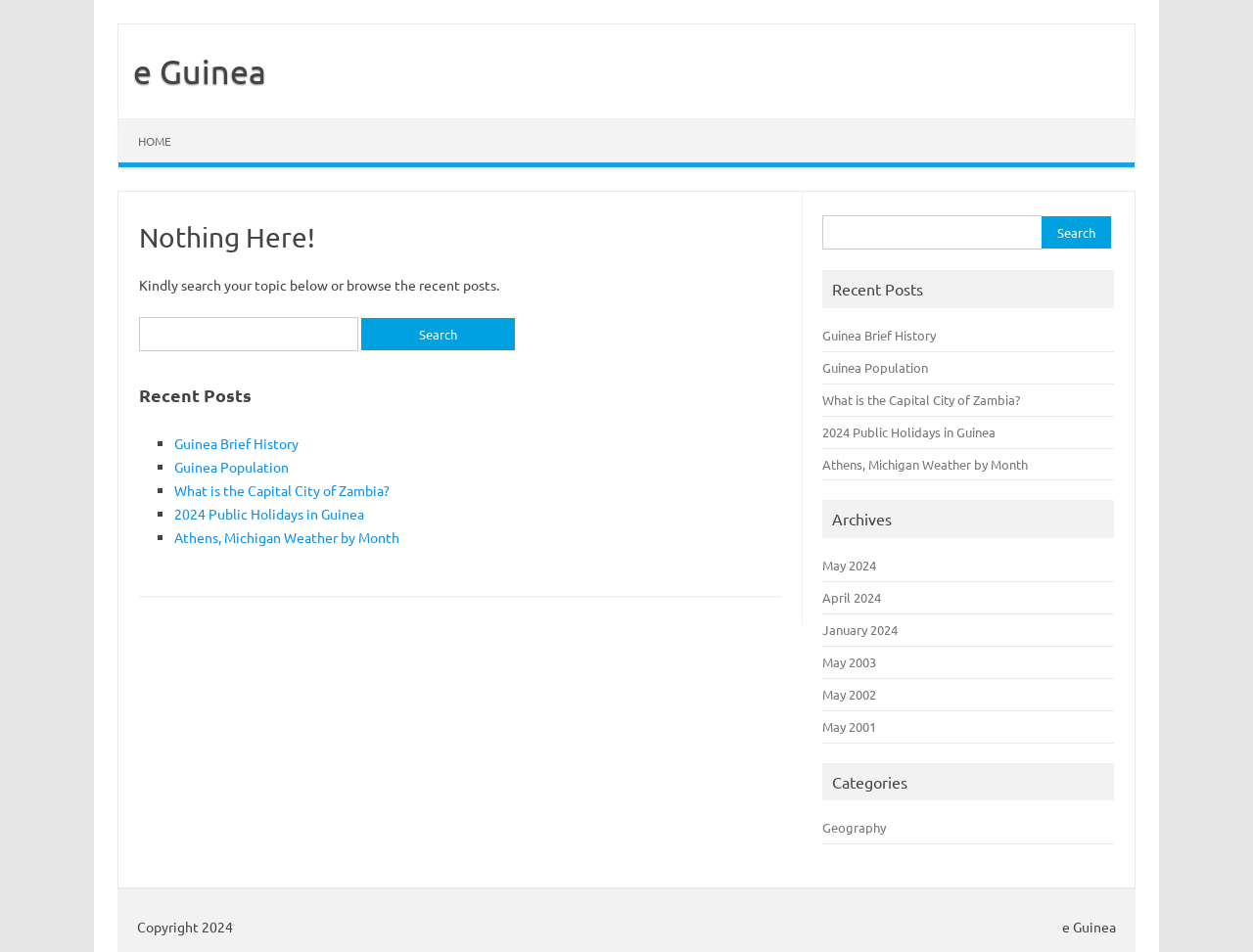Determine the bounding box for the described UI element: "Athens, Michigan Weather by Month".

[0.657, 0.478, 0.821, 0.496]